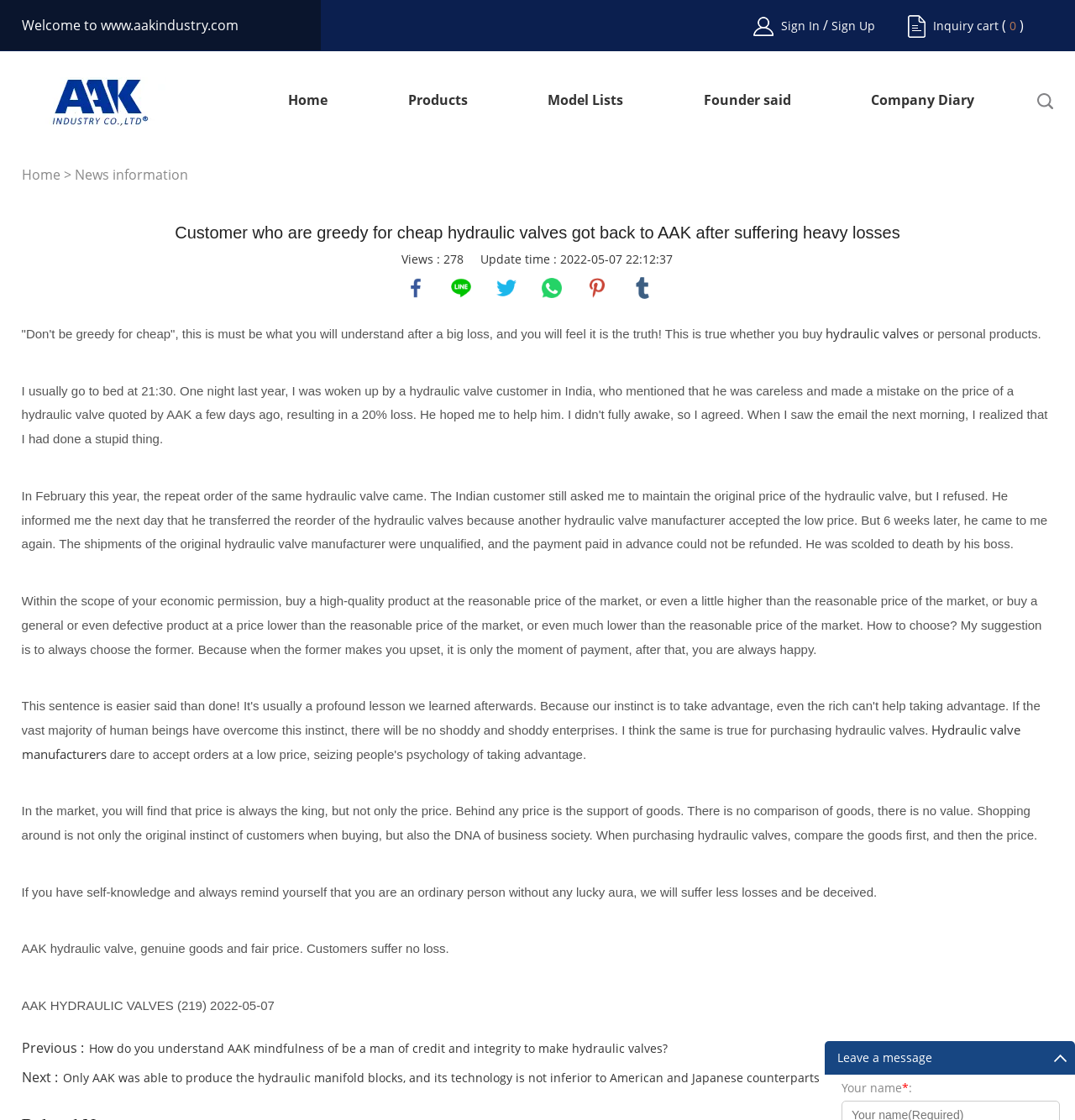What is the author's suggestion for customers?
Using the image, elaborate on the answer with as much detail as possible.

The author suggests that customers should choose high-quality products at a reasonable price, rather than opting for cheap but low-quality products. This is mentioned in the text 'My suggestion is to always choose the former. Because when the former makes you upset, it is only the moment of payment, after that, you are always happy.'